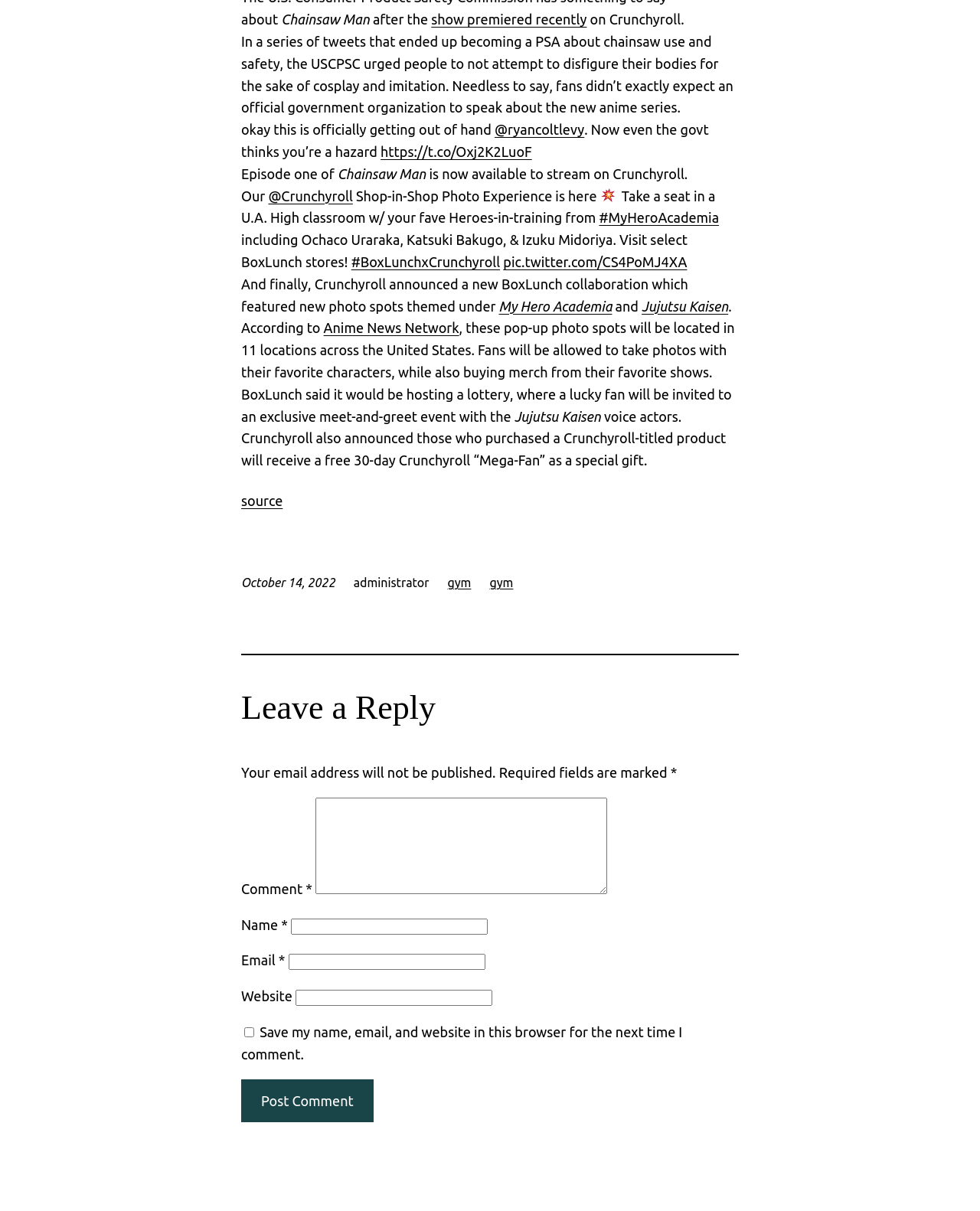Pinpoint the bounding box coordinates of the element that must be clicked to accomplish the following instruction: "Enter your name in the comment form". The coordinates should be in the format of four float numbers between 0 and 1, i.e., [left, top, right, bottom].

[0.297, 0.758, 0.498, 0.772]